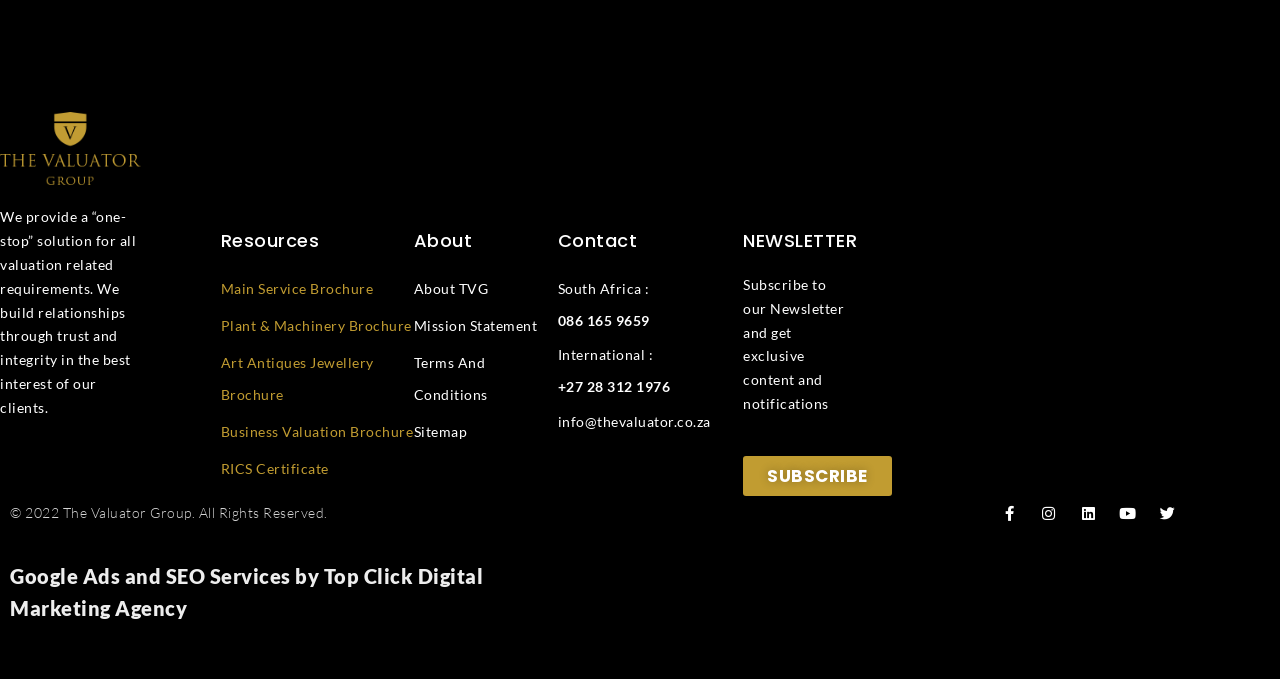What is the company's email address?
Please give a detailed and thorough answer to the question, covering all relevant points.

The company's email address can be found in the 'Contact' section, which is located in the top-right section of the webpage, below the phone numbers.